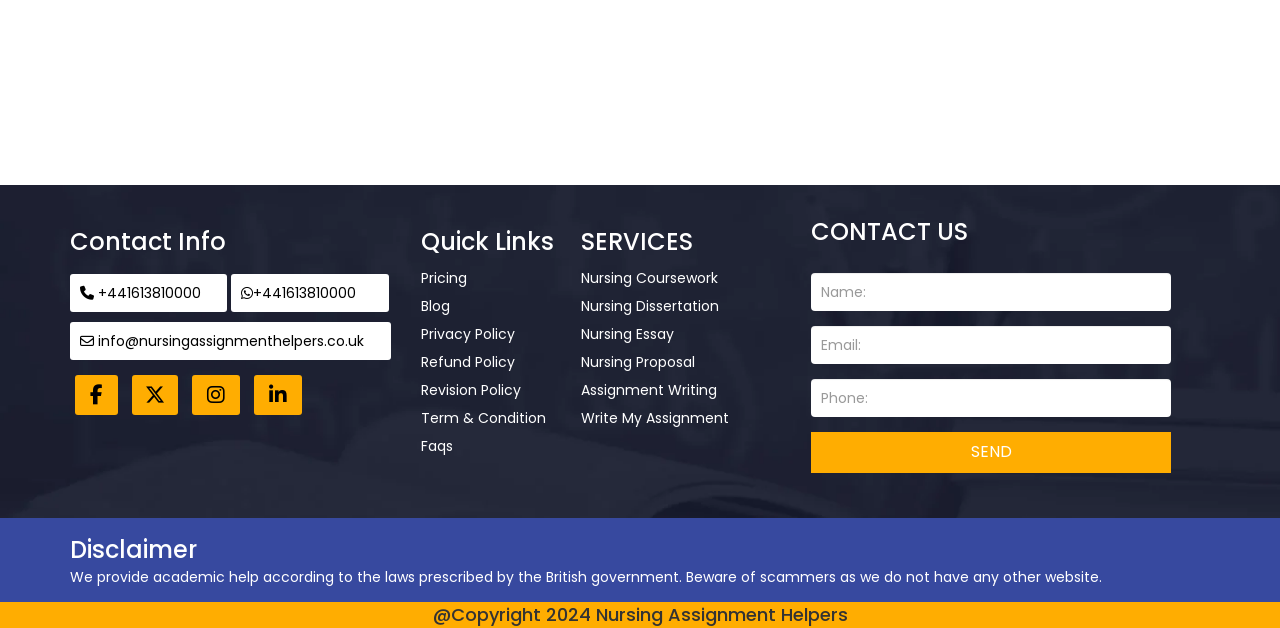Provide a thorough and detailed response to the question by examining the image: 
How many services are listed on the webpage?

The services listed on the webpage can be found in the 'SERVICES' section. There are 7 services listed, which are 'Nursing Coursework', 'Nursing Dissertation', 'Nursing Essay', 'Nursing Proposal', 'Assignment Writing', 'Write My Assignment', and others.